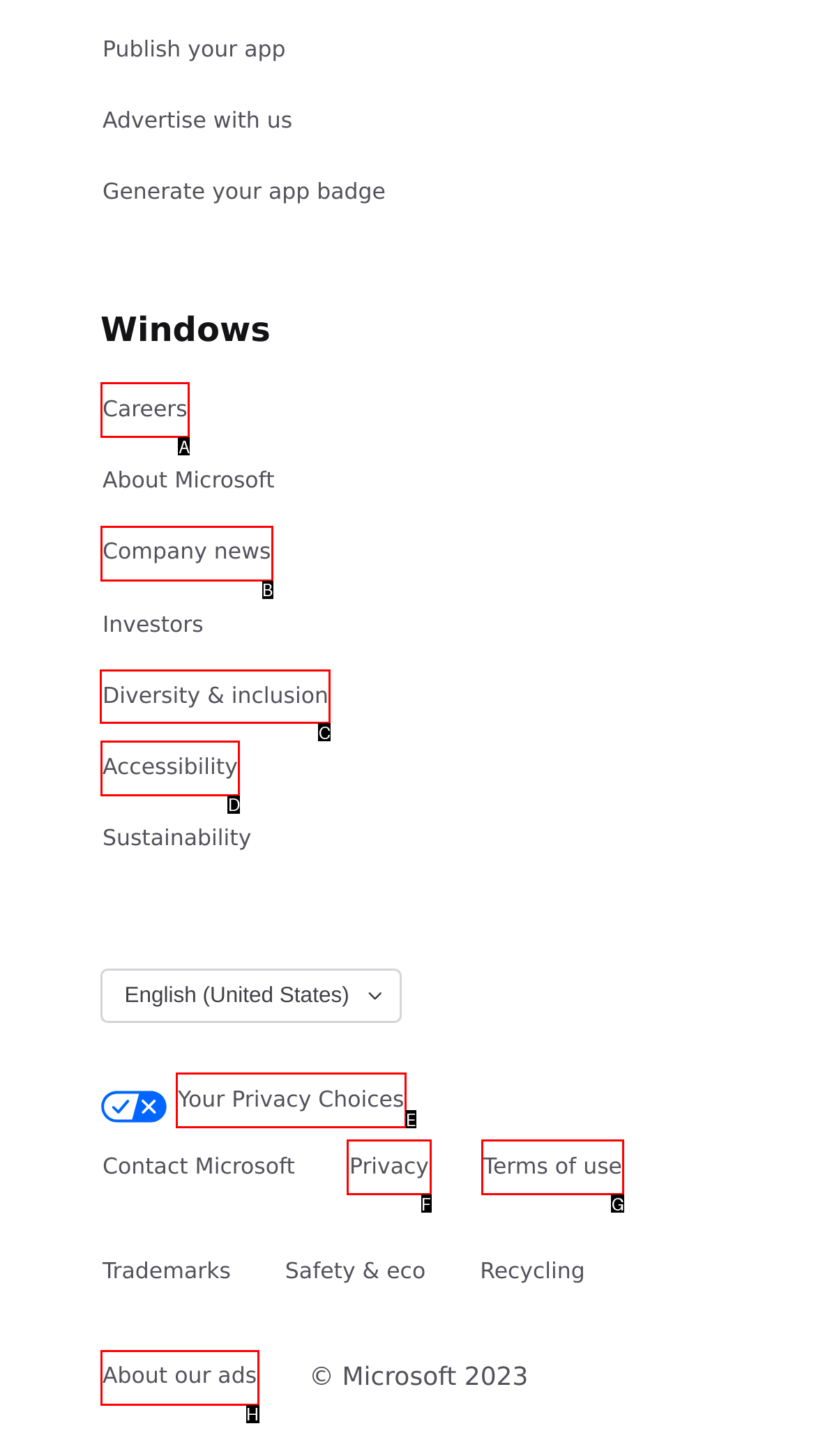Point out the specific HTML element to click to complete this task: Learn about diversity and inclusion Reply with the letter of the chosen option.

C